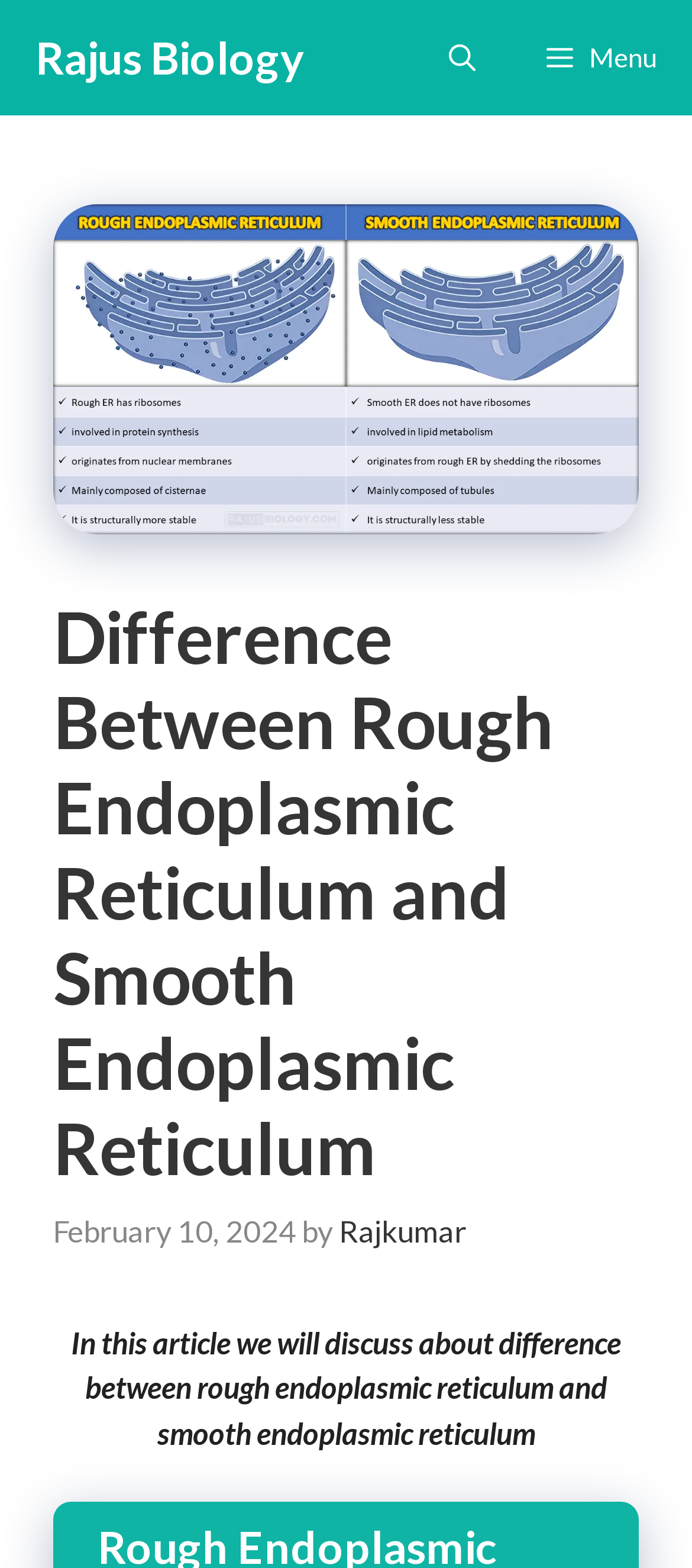Find the primary header on the webpage and provide its text.

Difference Between Rough Endoplasmic Reticulum and Smooth Endoplasmic Reticulum